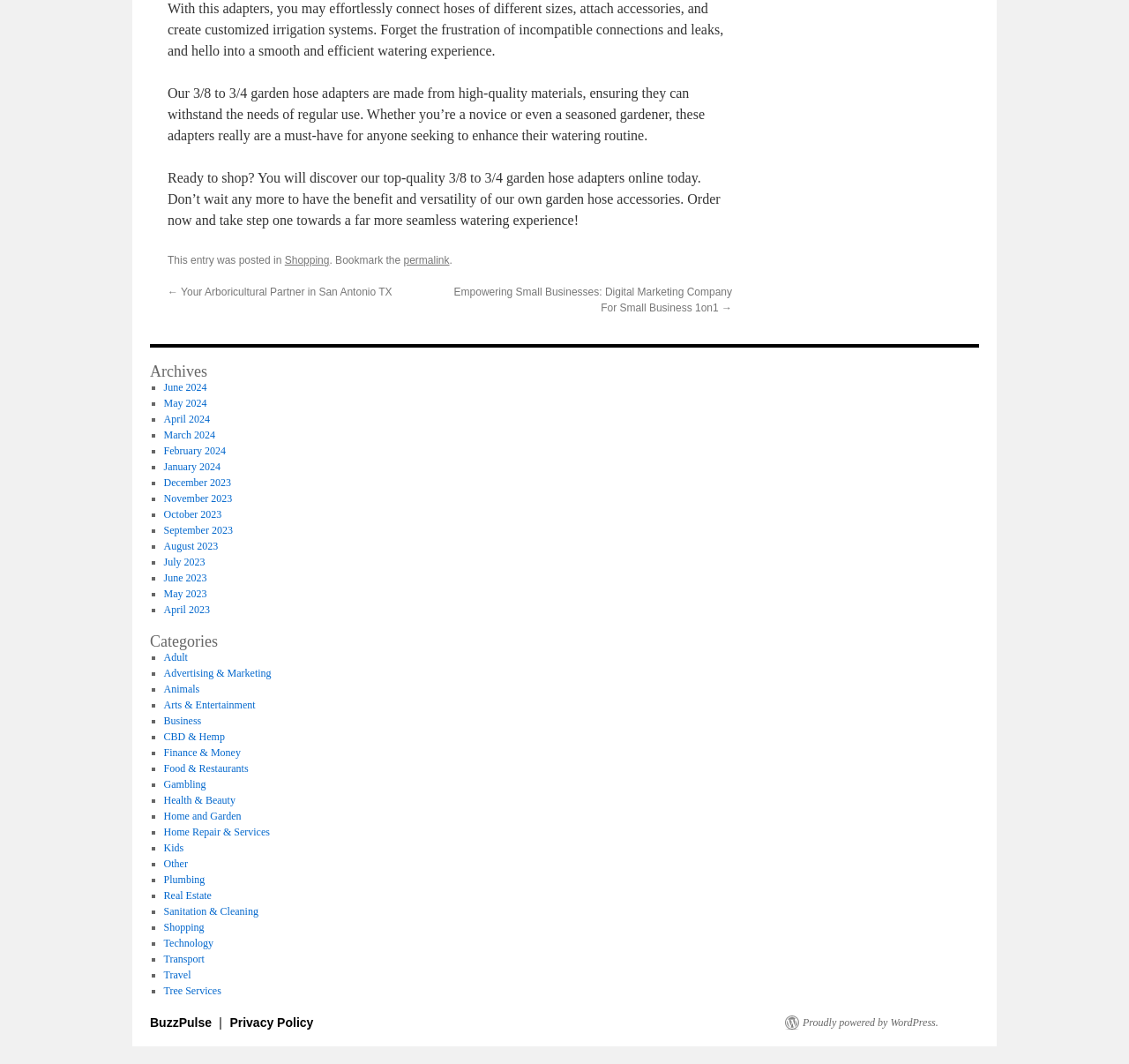What is the material of the garden hose adapters?
Utilize the information in the image to give a detailed answer to the question.

The text 'Our 3/8 to 3/4 garden hose adapters are made from high-quality materials, ensuring they can withstand the needs of regular use.' indicates that the adapters are made from high-quality materials, which suggests durability and reliability.